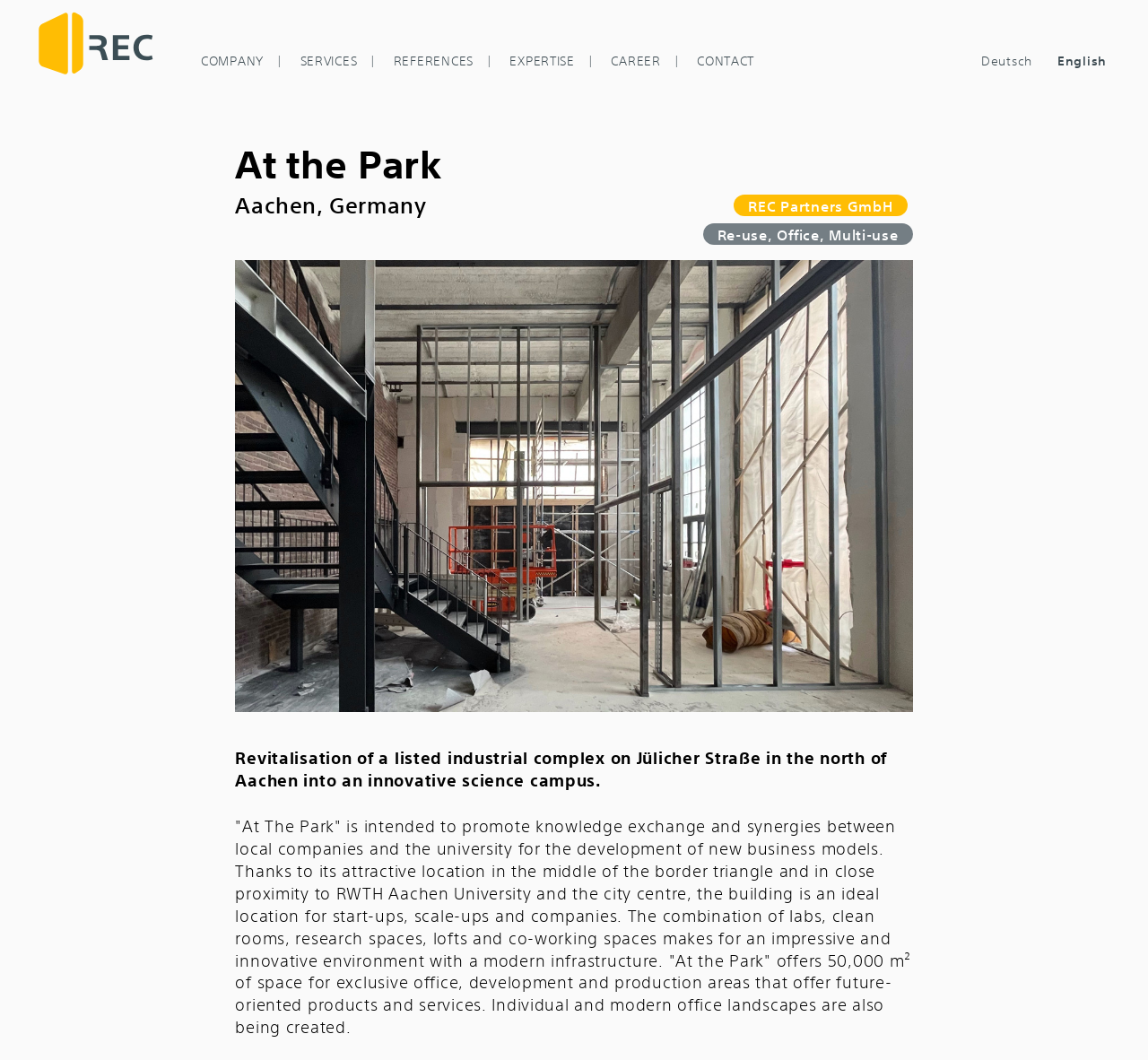What is the location of the project?
Look at the image and answer the question with a single word or phrase.

Aachen, Germany